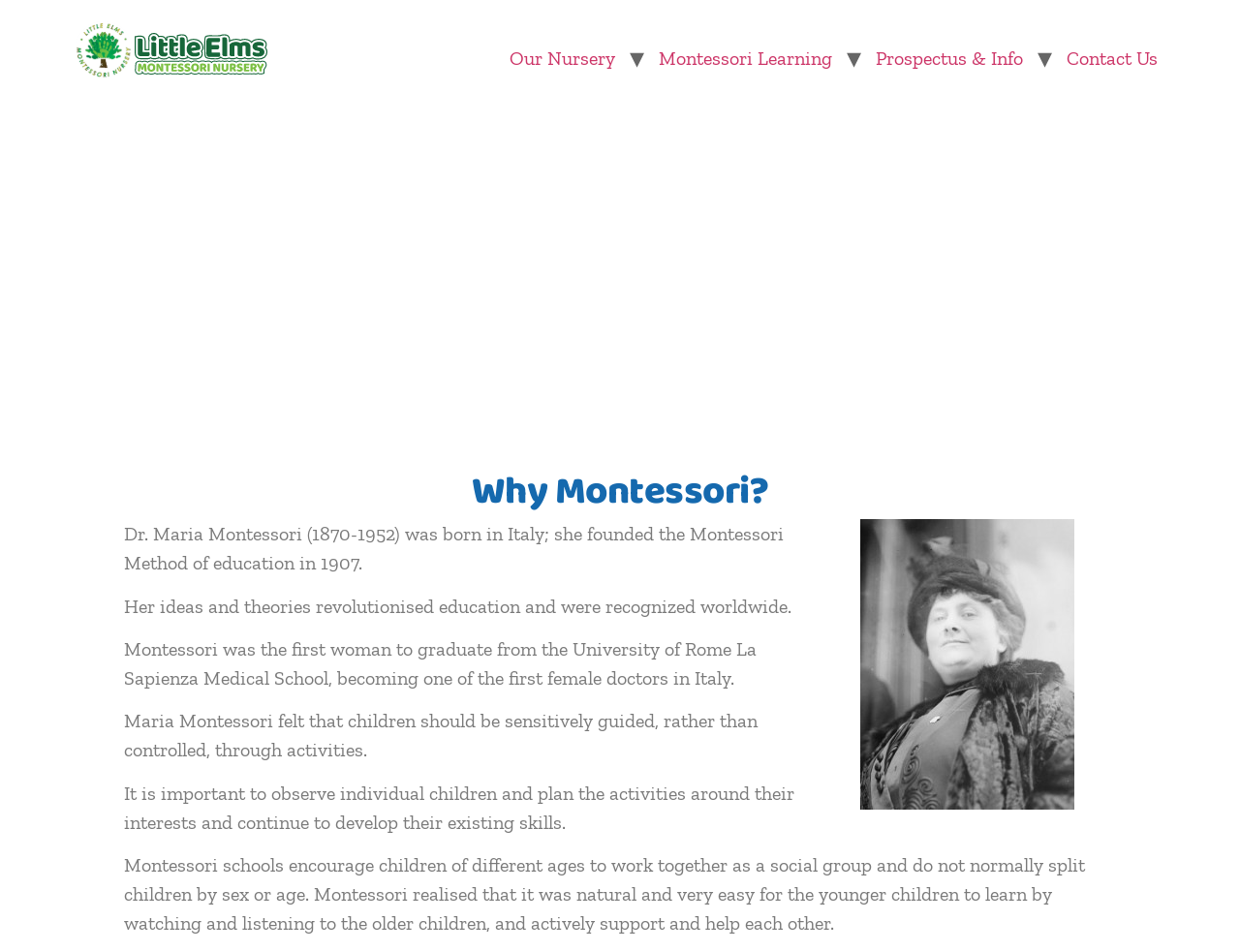Find the bounding box coordinates for the HTML element described as: "Contact Us". The coordinates should consist of four float values between 0 and 1, i.e., [left, top, right, bottom].

[0.848, 0.037, 0.945, 0.084]